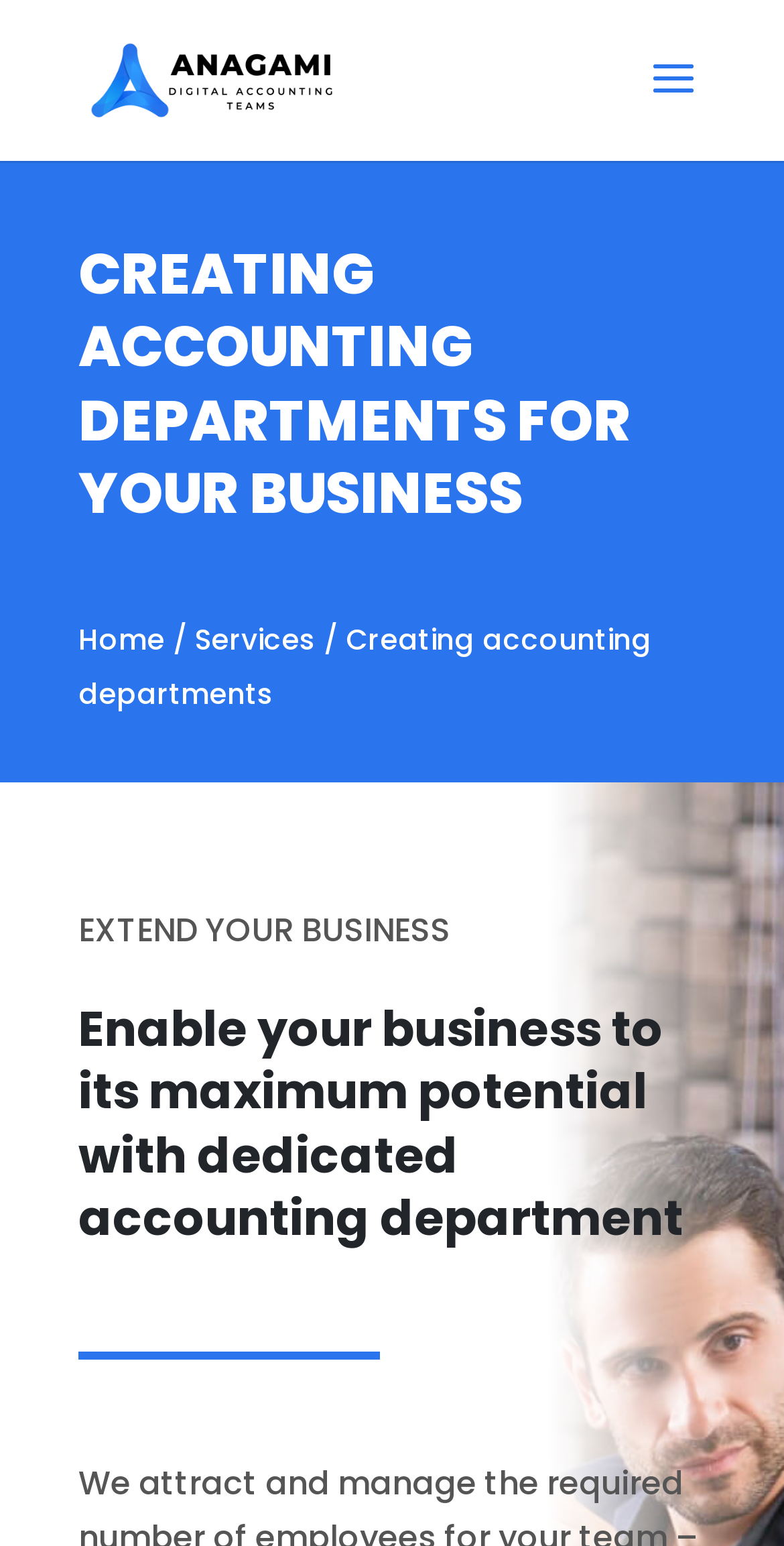What is the name of the company?
Look at the image and construct a detailed response to the question.

The company name can be found in the top-left corner of the webpage, where it is written as 'Anagami Accounting' and also has an image with the same name.